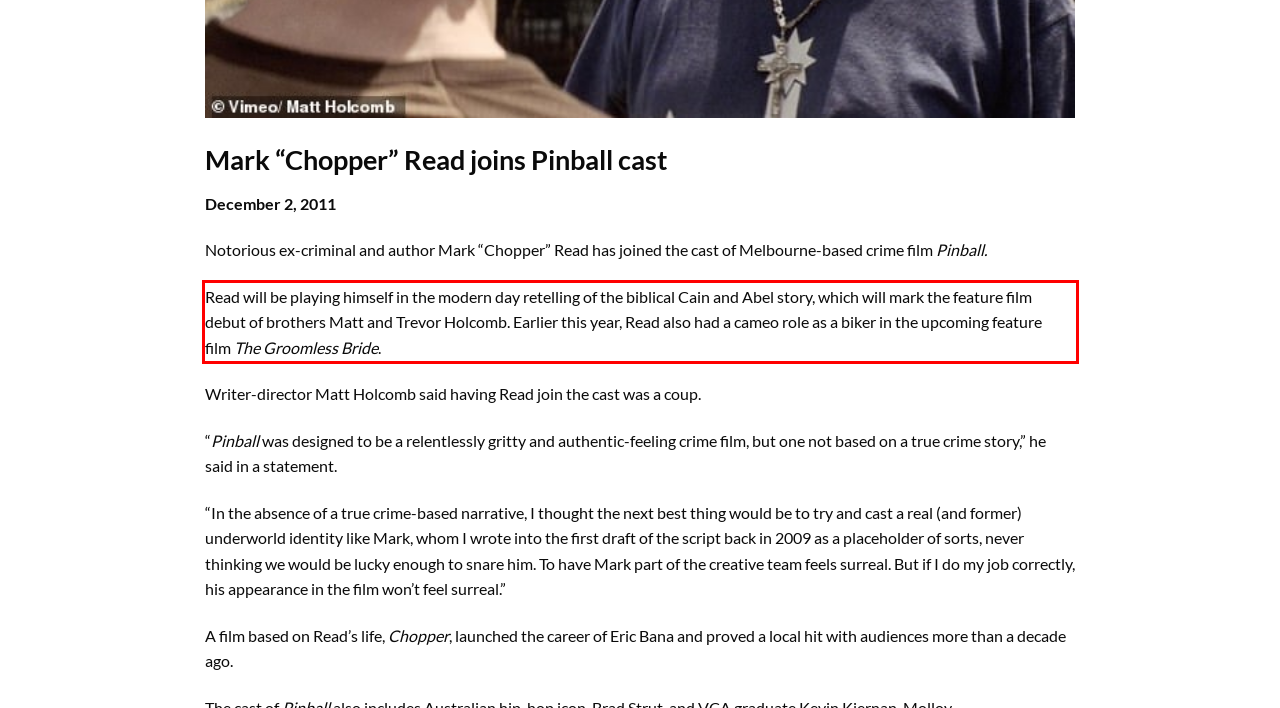With the provided screenshot of a webpage, locate the red bounding box and perform OCR to extract the text content inside it.

Read will be playing himself in the modern day retelling of the biblical Cain and Abel story, which will mark the feature film debut of brothers Matt and Trevor Holcomb. Earlier this year, Read also had a cameo role as a biker in the upcoming feature film The Groomless Bride.